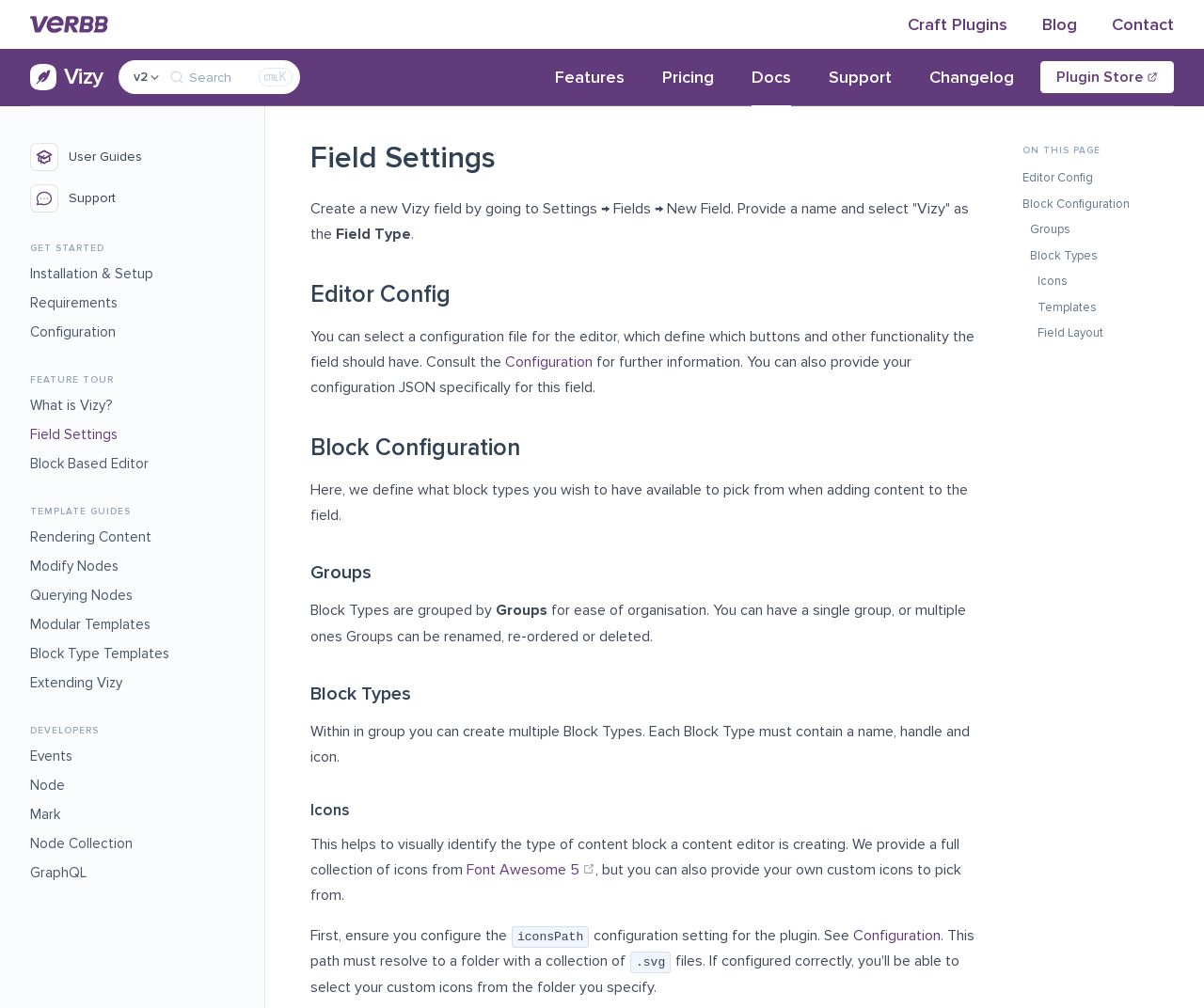Identify the bounding box coordinates for the region of the element that should be clicked to carry out the instruction: "Read the 'GET STARTED' guide". The bounding box coordinates should be four float numbers between 0 and 1, i.e., [left, top, right, bottom].

[0.025, 0.24, 0.214, 0.254]